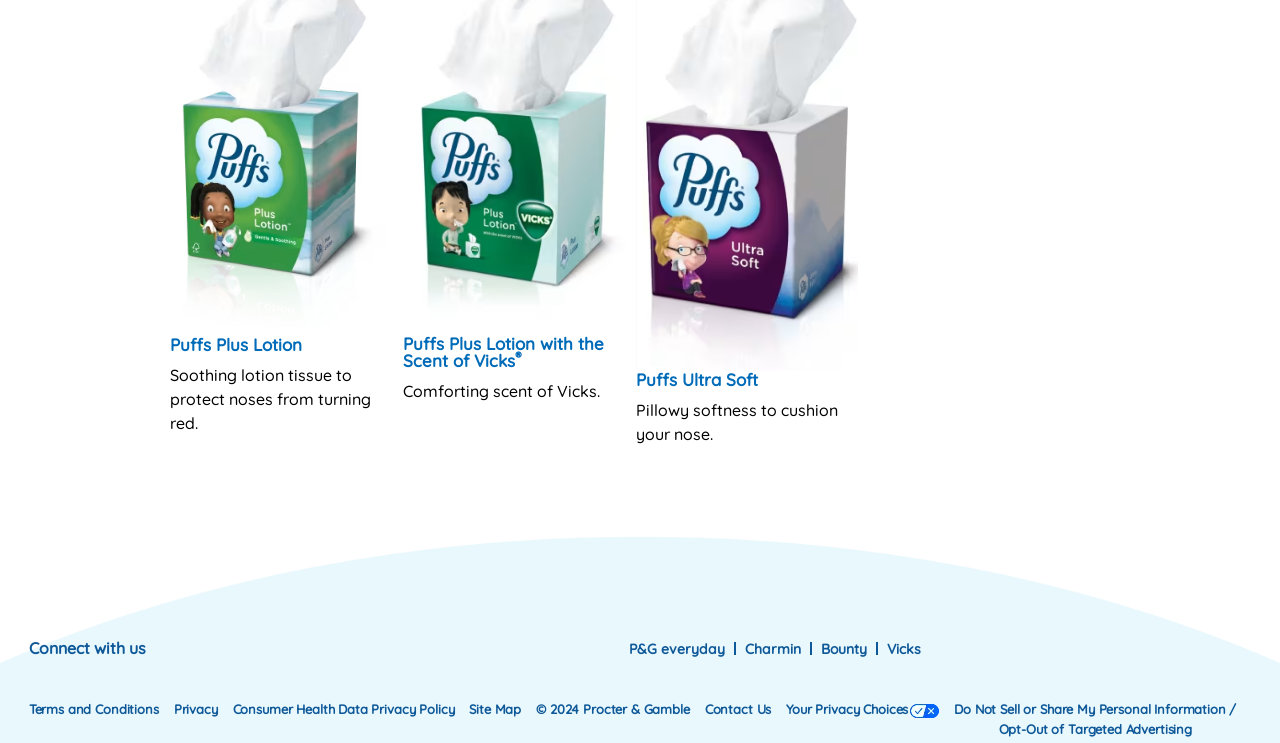Please answer the following query using a single word or phrase: 
What is the purpose of Puffs Ultra Soft?

Cushion your nose